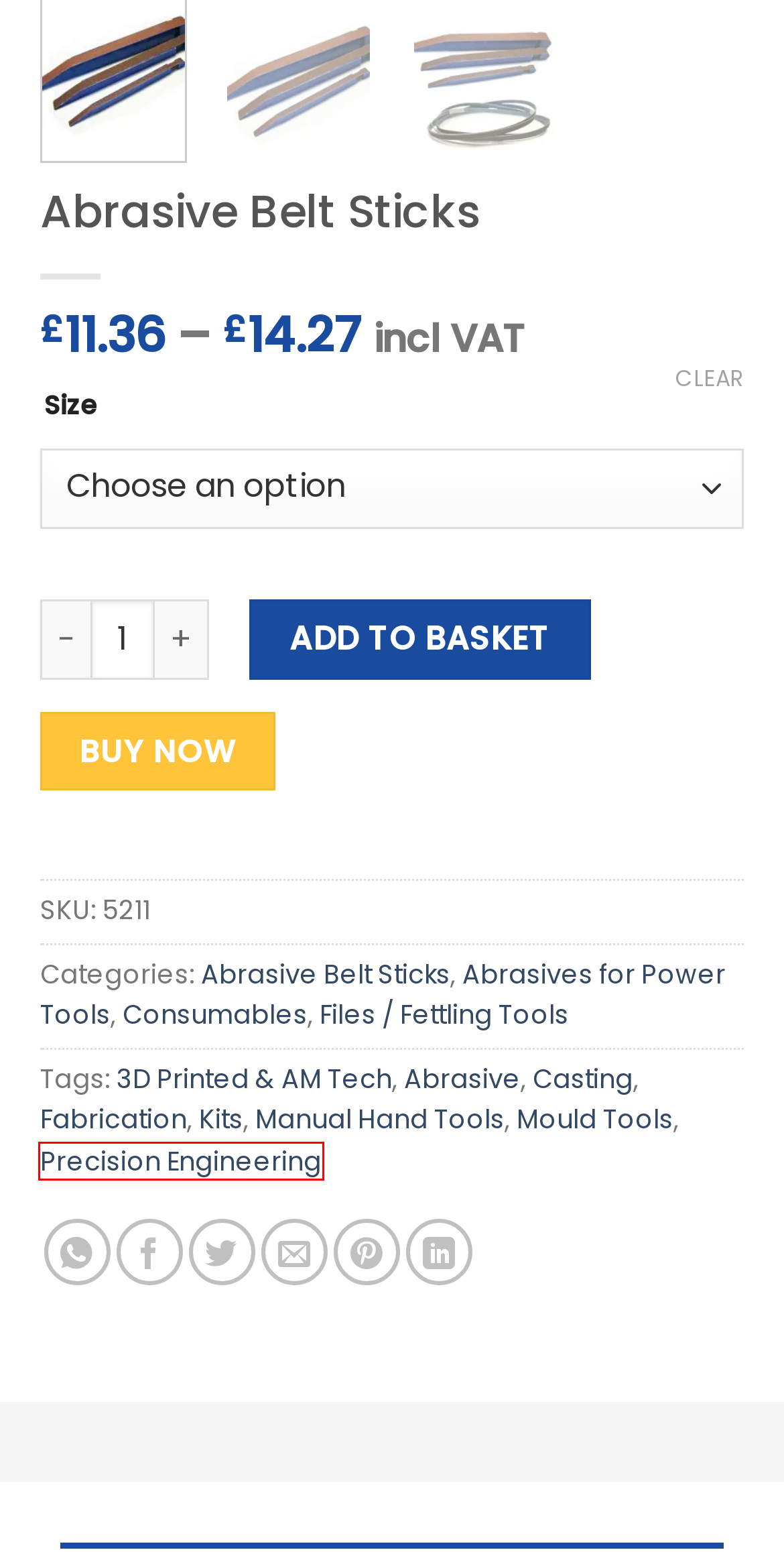You are looking at a screenshot of a webpage with a red bounding box around an element. Determine the best matching webpage description for the new webpage resulting from clicking the element in the red bounding box. Here are the descriptions:
A. Mould Tools | Moleroda Finishing Systems
B. 3D Printed & AM Tech | Moleroda Finishing Systems
C. Abrasive | Moleroda Finishing Systems
D. Manual Hand Tools | Moleroda Finishing Systems
E. Precision Engineering | Moleroda Finishing Systems
F. Abrasives for Power Tools | Moleroda Finishing Systems
G. Fabrication | Moleroda Finishing Systems
H. Casting | Moleroda Finishing Systems

E